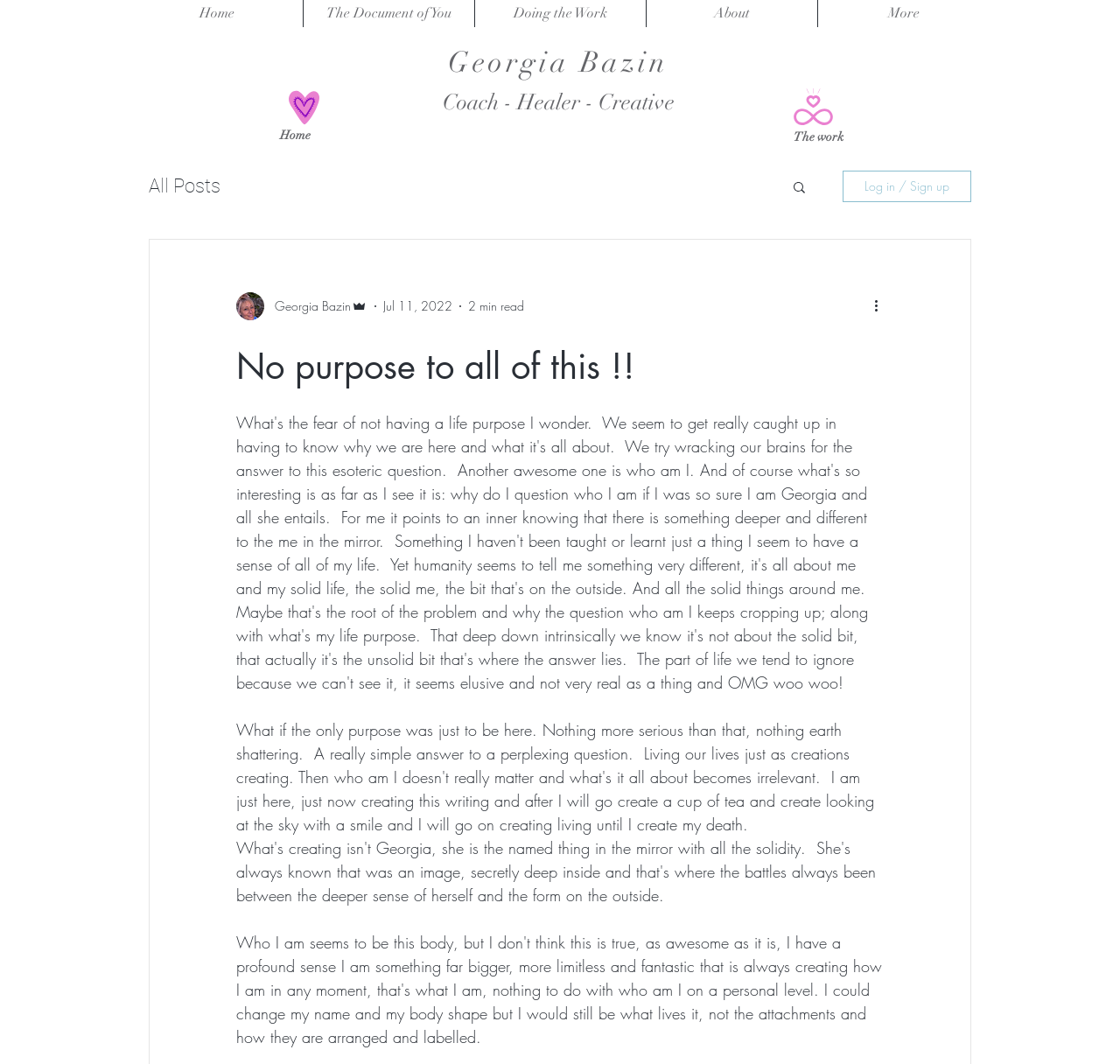Identify the bounding box coordinates for the element that needs to be clicked to fulfill this instruction: "search for something". Provide the coordinates in the format of four float numbers between 0 and 1: [left, top, right, bottom].

[0.706, 0.168, 0.721, 0.186]